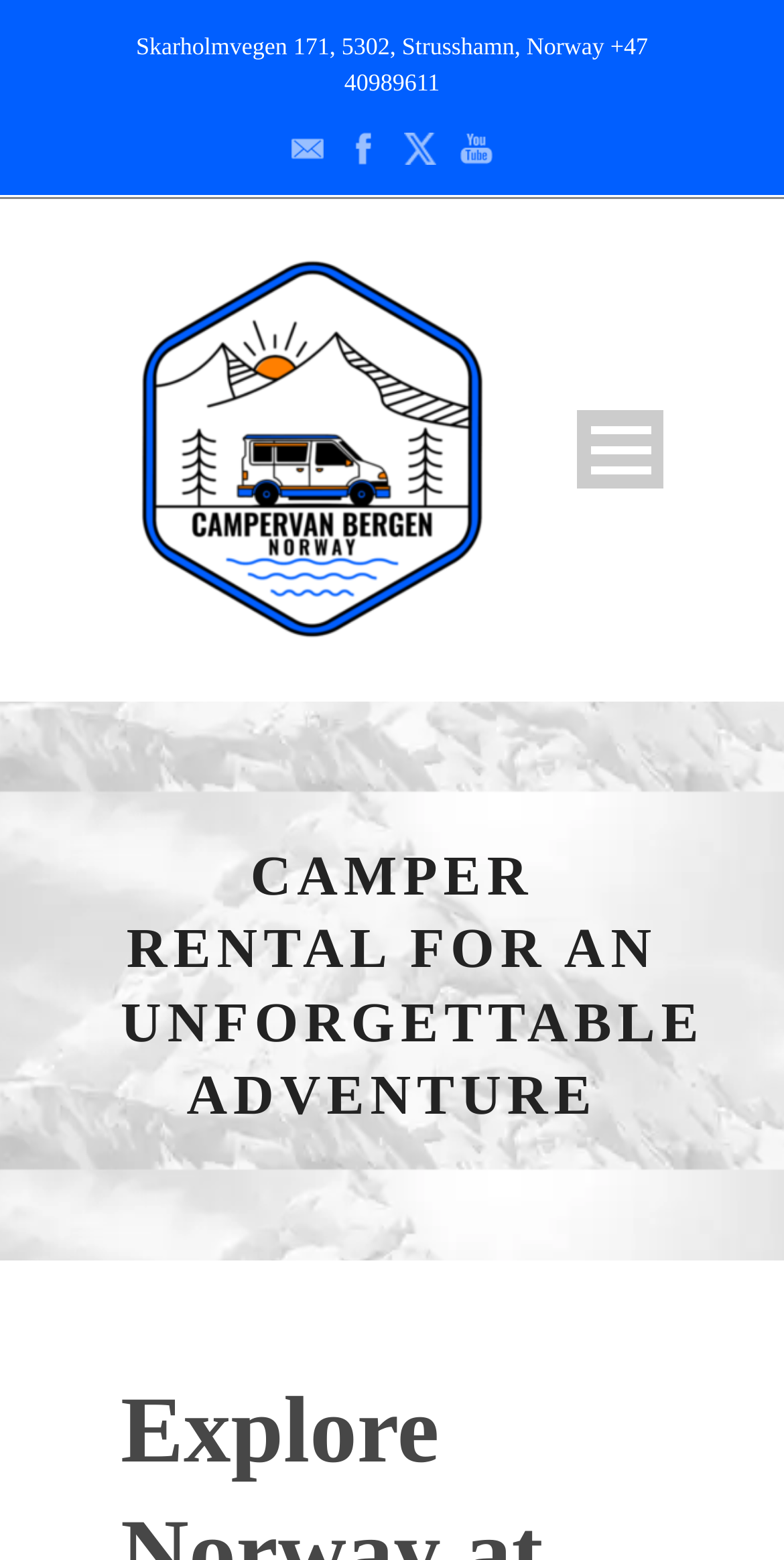Please identify the bounding box coordinates of the element's region that should be clicked to execute the following instruction: "Visit the homepage". The bounding box coordinates must be four float numbers between 0 and 1, i.e., [left, top, right, bottom].

[0.154, 0.45, 0.846, 0.514]